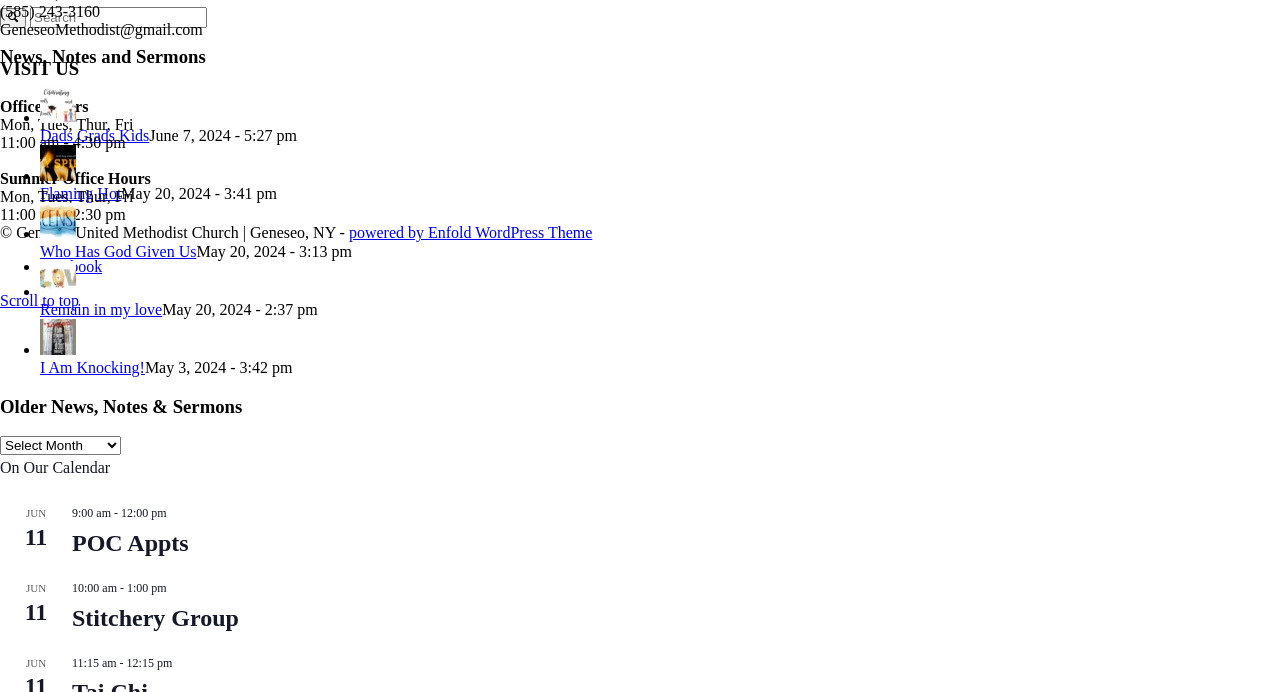Using the provided element description "Who Has God Given Us", determine the bounding box coordinates of the UI element.

[0.031, 0.351, 0.153, 0.376]